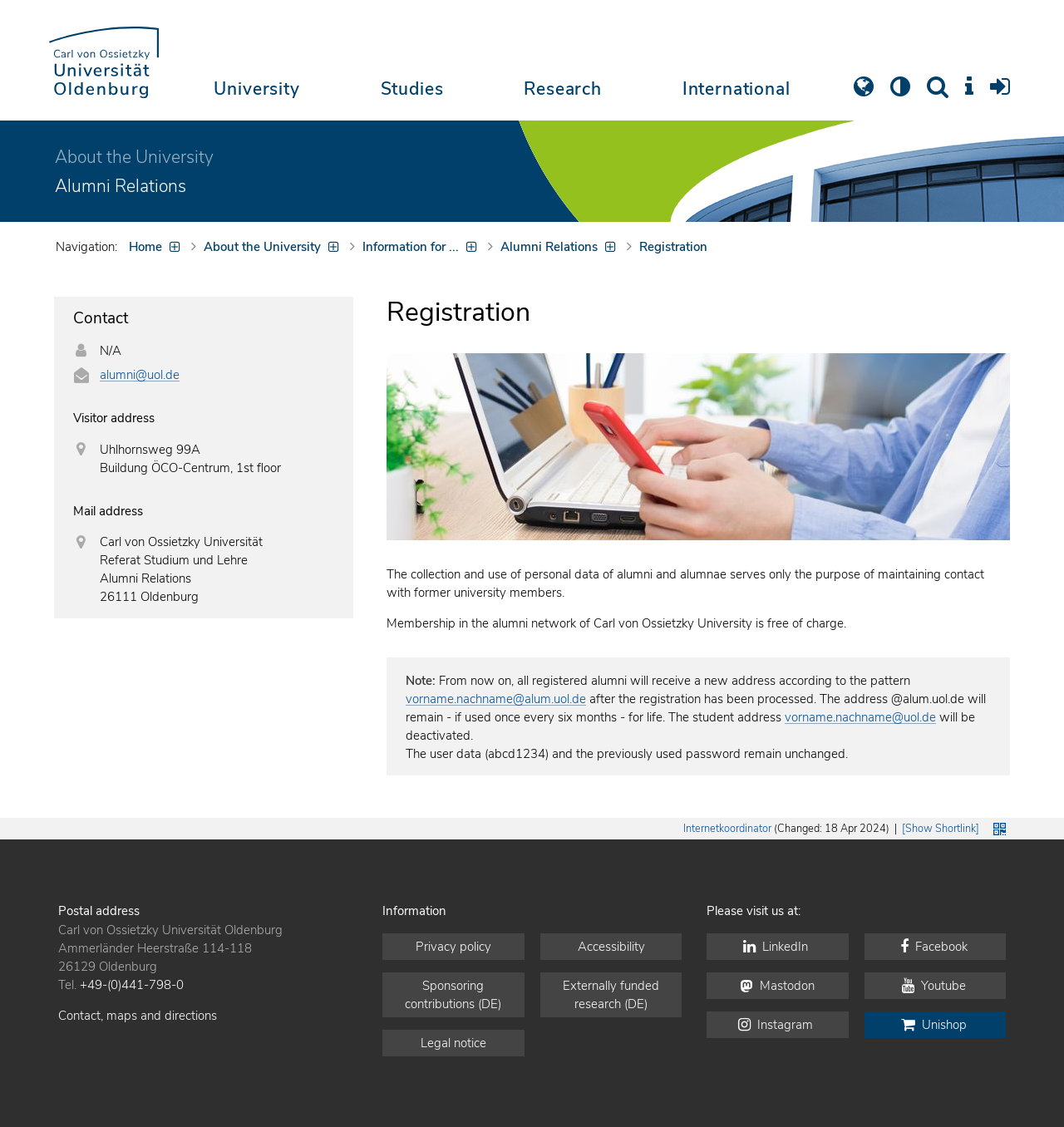Determine the bounding box coordinates of the clickable area required to perform the following instruction: "Click on the link to read about the Successful Fair Trade Fashion Show". The coordinates should be represented as four float numbers between 0 and 1: [left, top, right, bottom].

None